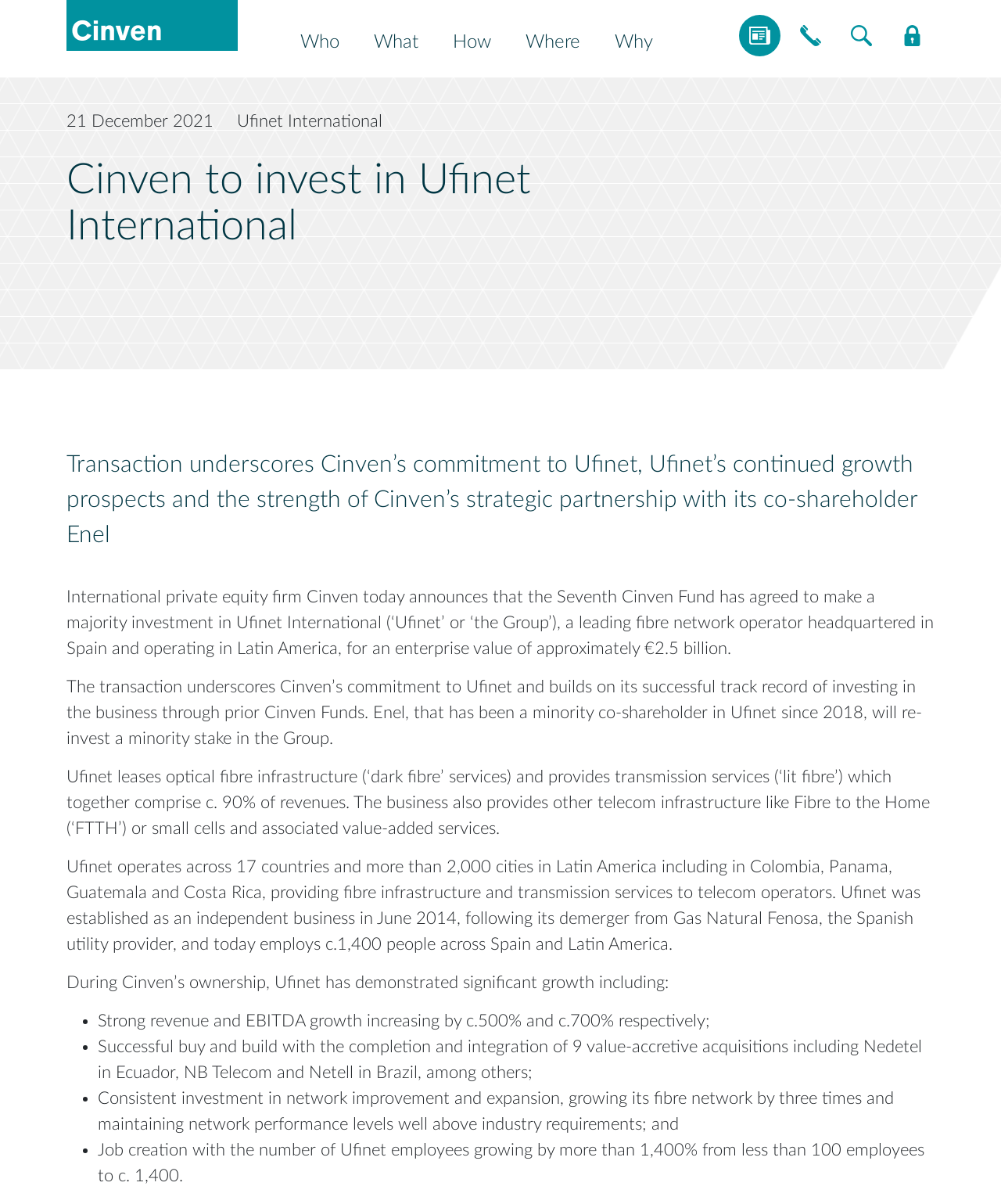Could you determine the bounding box coordinates of the clickable element to complete the instruction: "Click on the 'Who' link"? Provide the coordinates as four float numbers between 0 and 1, i.e., [left, top, right, bottom].

[0.3, 0.023, 0.339, 0.047]